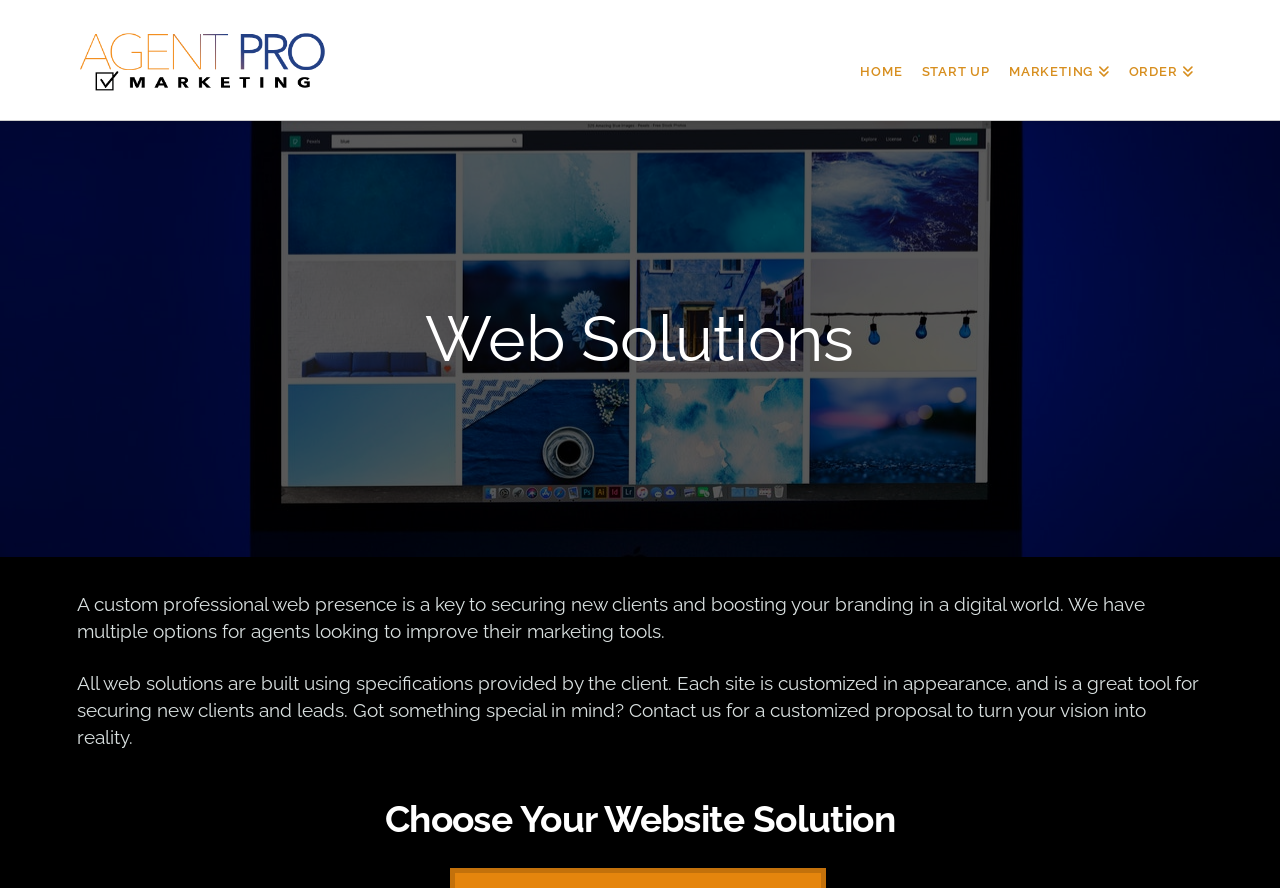What is the ultimate goal of having a website solution?
Based on the screenshot, give a detailed explanation to answer the question.

The webpage states 'A custom professional web presence is a key to securing new clients and boosting your branding in a digital world.' This suggests that the ultimate goal of having a website solution is to attract new clients and leads, and improve one's online branding.